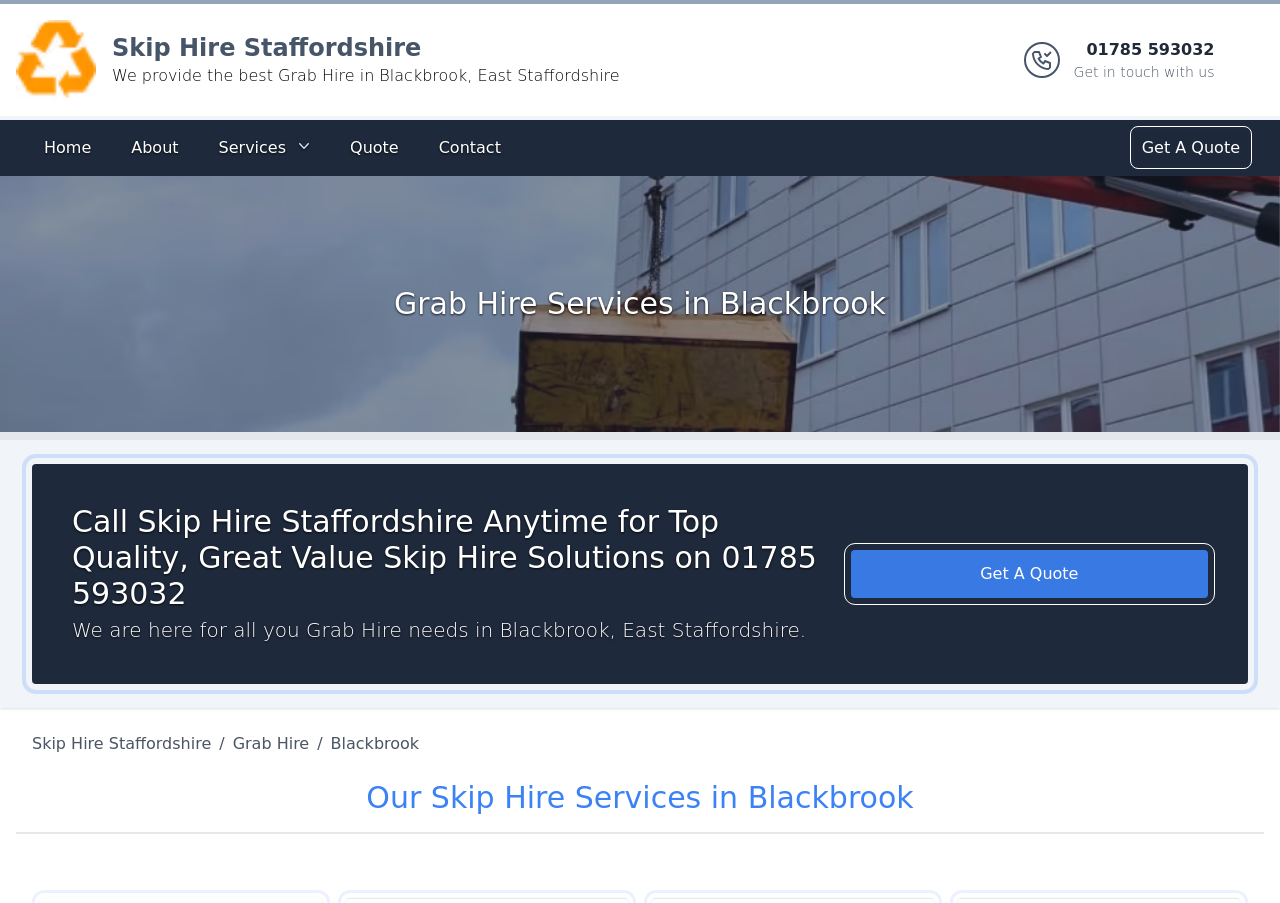Give a short answer to this question using one word or a phrase:
What is the location where grab hire services are provided?

Blackbrook, East Staffordshire